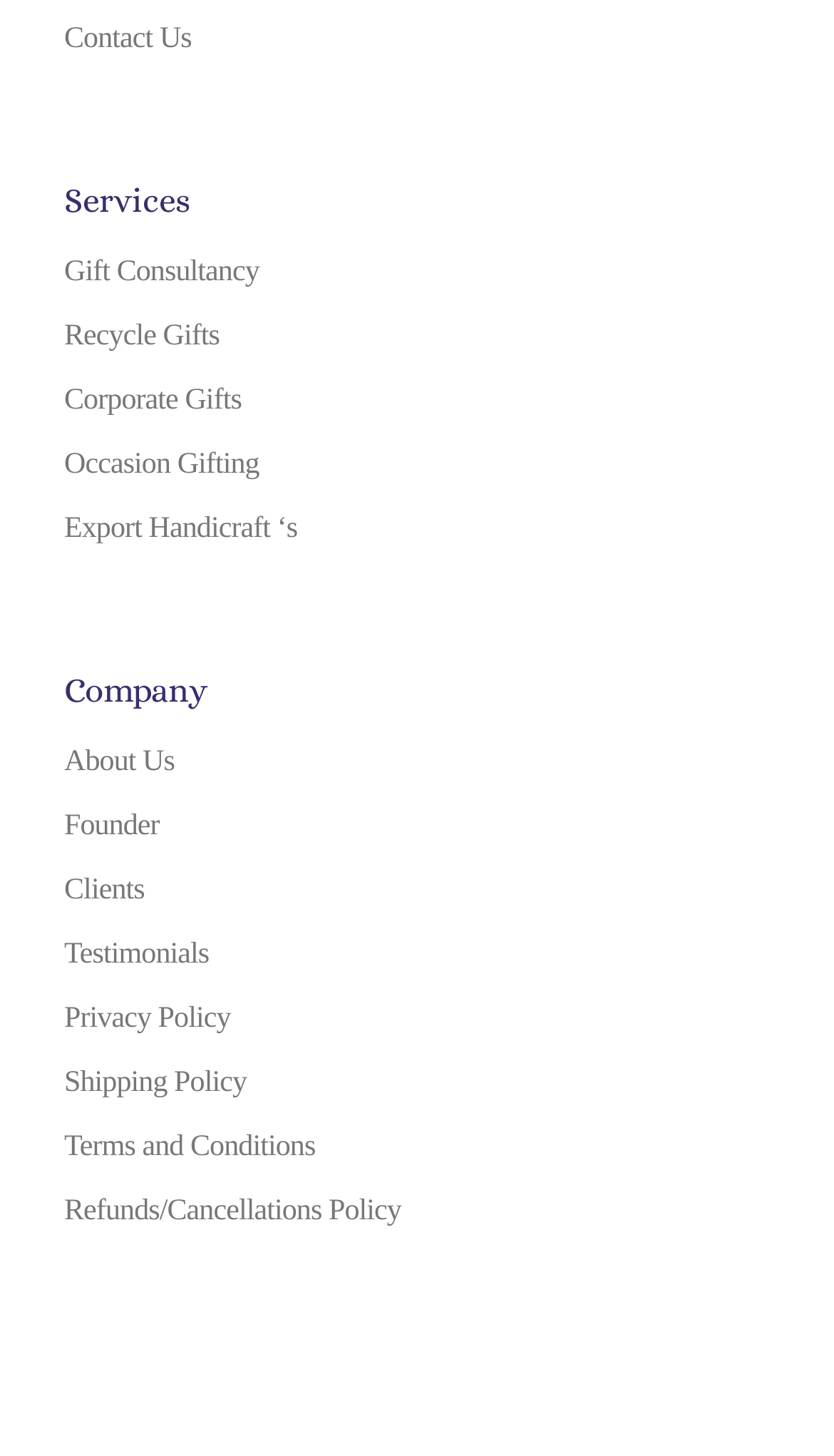Could you find the bounding box coordinates of the clickable area to complete this instruction: "Read about the company"?

[0.077, 0.46, 0.923, 0.488]